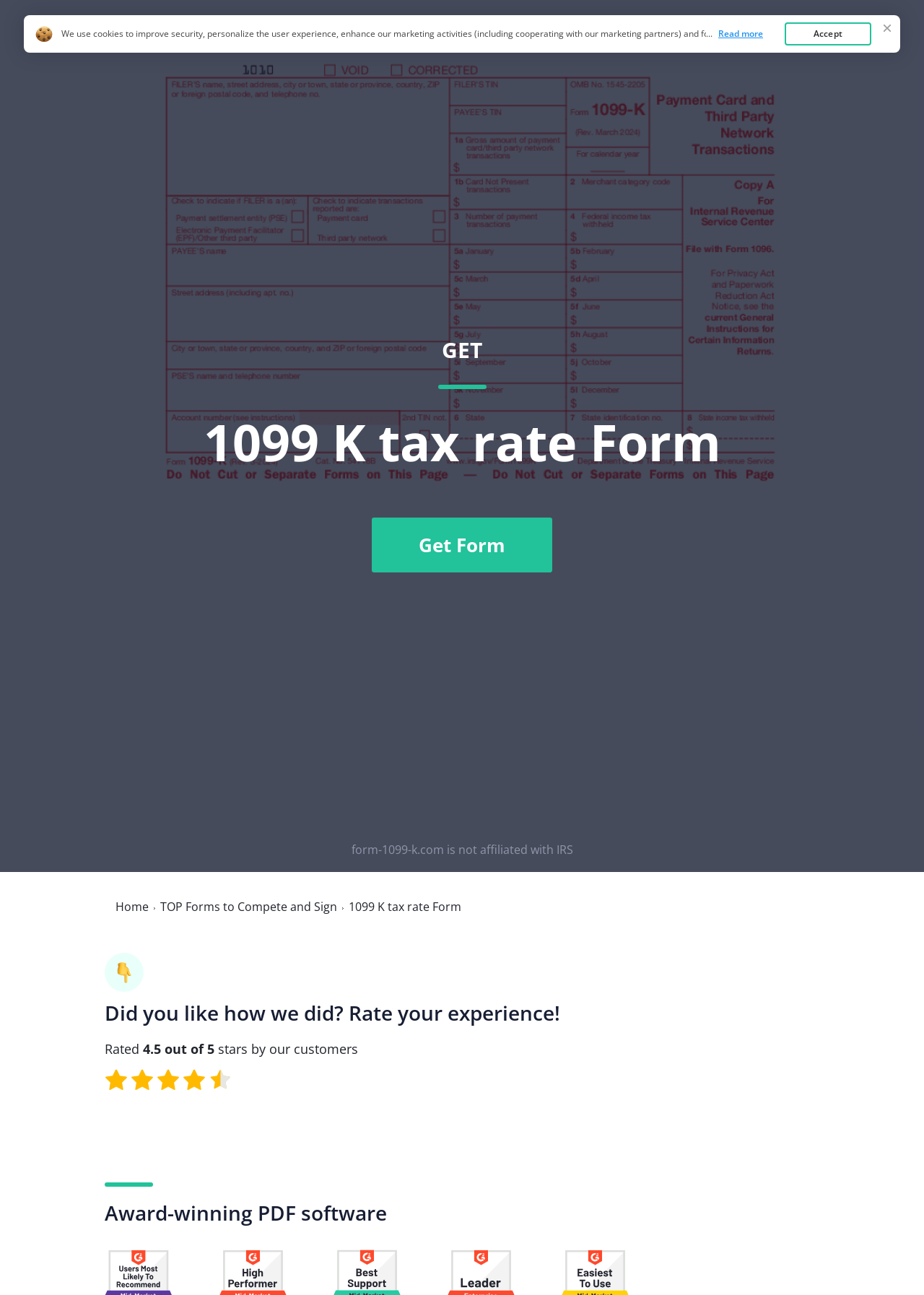Identify and provide the main heading of the webpage.

1099 K tax rate Form